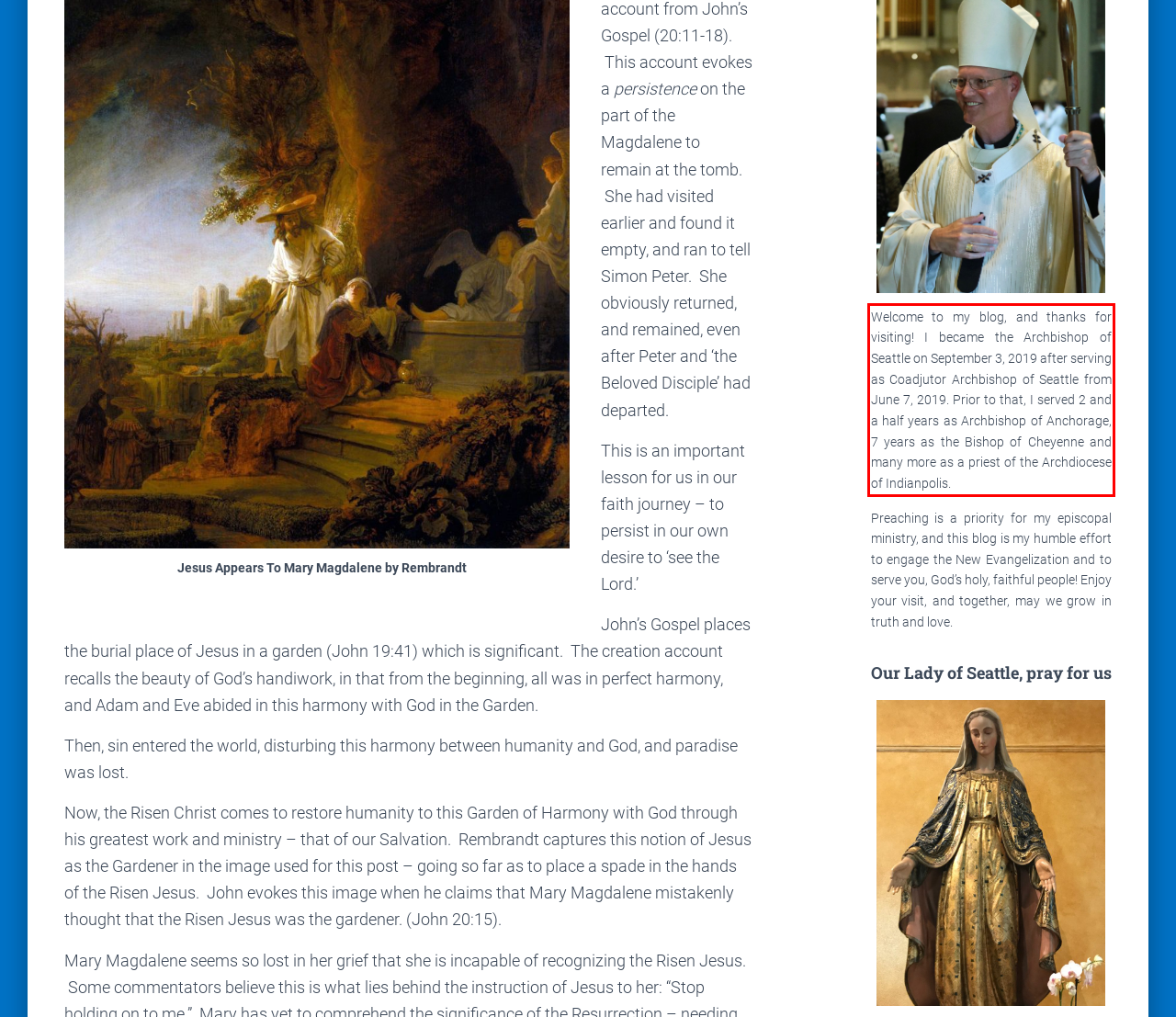You have a webpage screenshot with a red rectangle surrounding a UI element. Extract the text content from within this red bounding box.

Welcome to my blog, and thanks for visiting! I became the Archbishop of Seattle on September 3, 2019 after serving as Coadjutor Archbishop of Seattle from June 7, 2019. Prior to that, I served 2 and a half years as Archbishop of Anchorage, 7 years as the Bishop of Cheyenne and many more as a priest of the Archdiocese of Indianpolis.